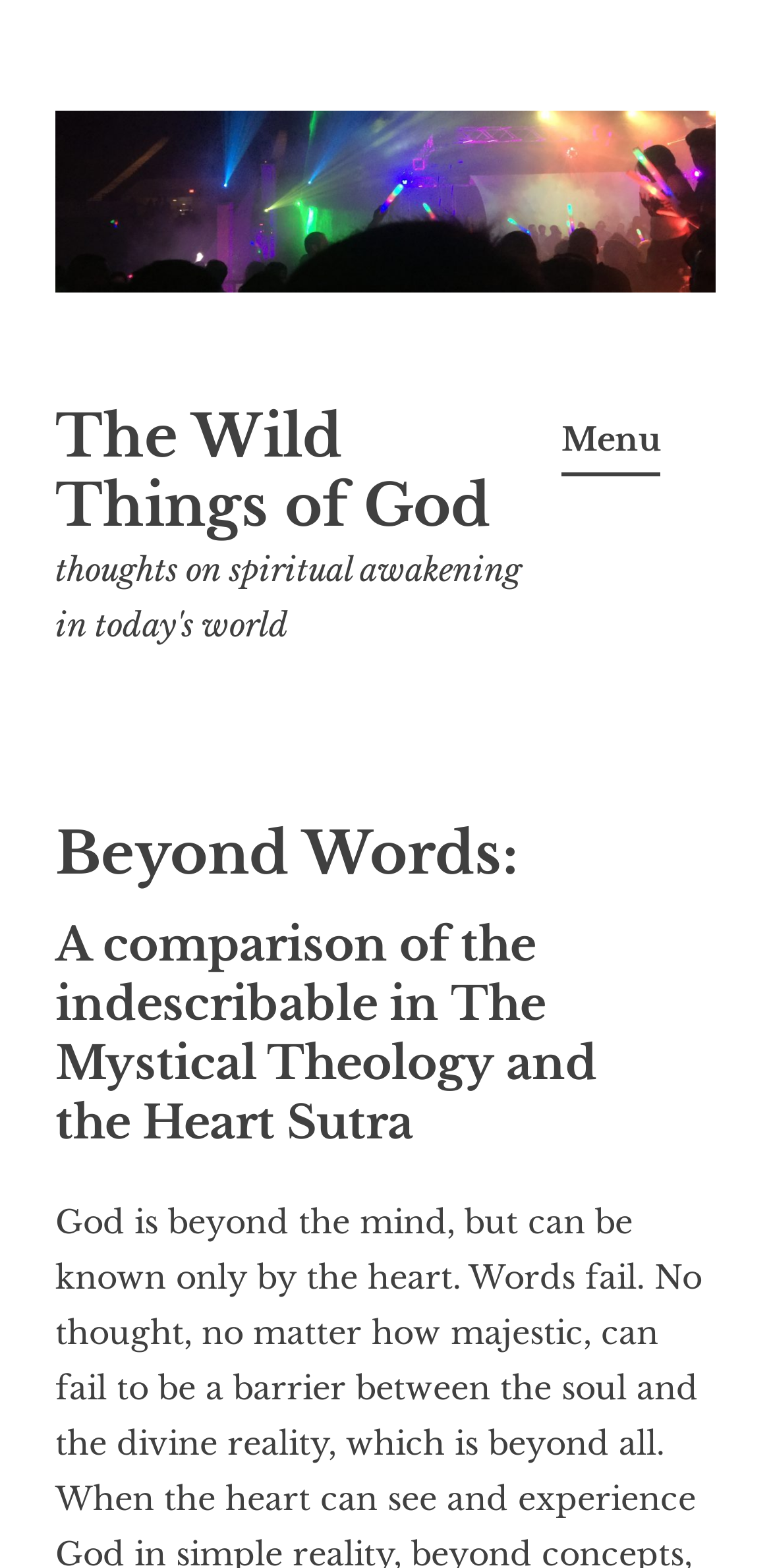What is the first link on the webpage?
Look at the screenshot and respond with a single word or phrase.

Skip to content